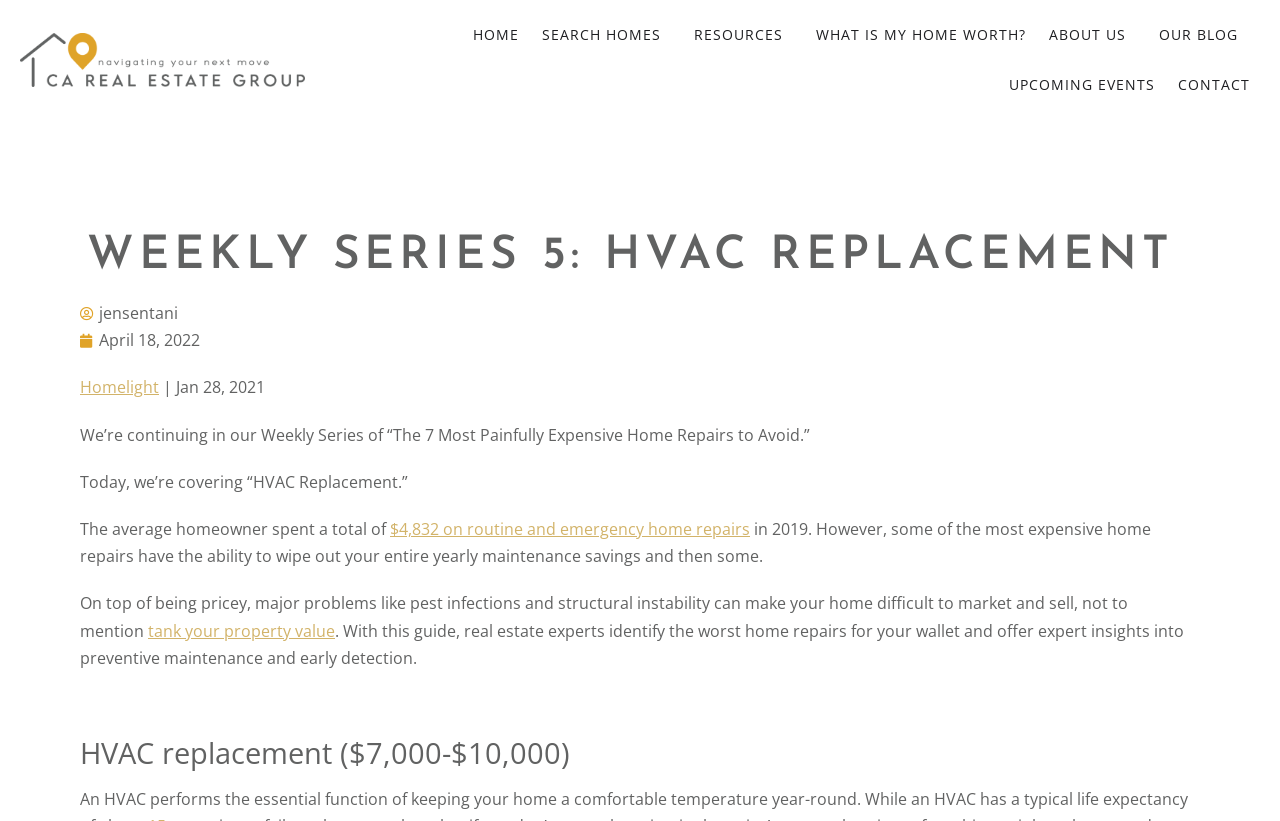Determine the bounding box coordinates for the element that should be clicked to follow this instruction: "Read about HVAC Replacement". The coordinates should be given as four float numbers between 0 and 1, in the format [left, top, right, bottom].

[0.062, 0.516, 0.633, 0.543]